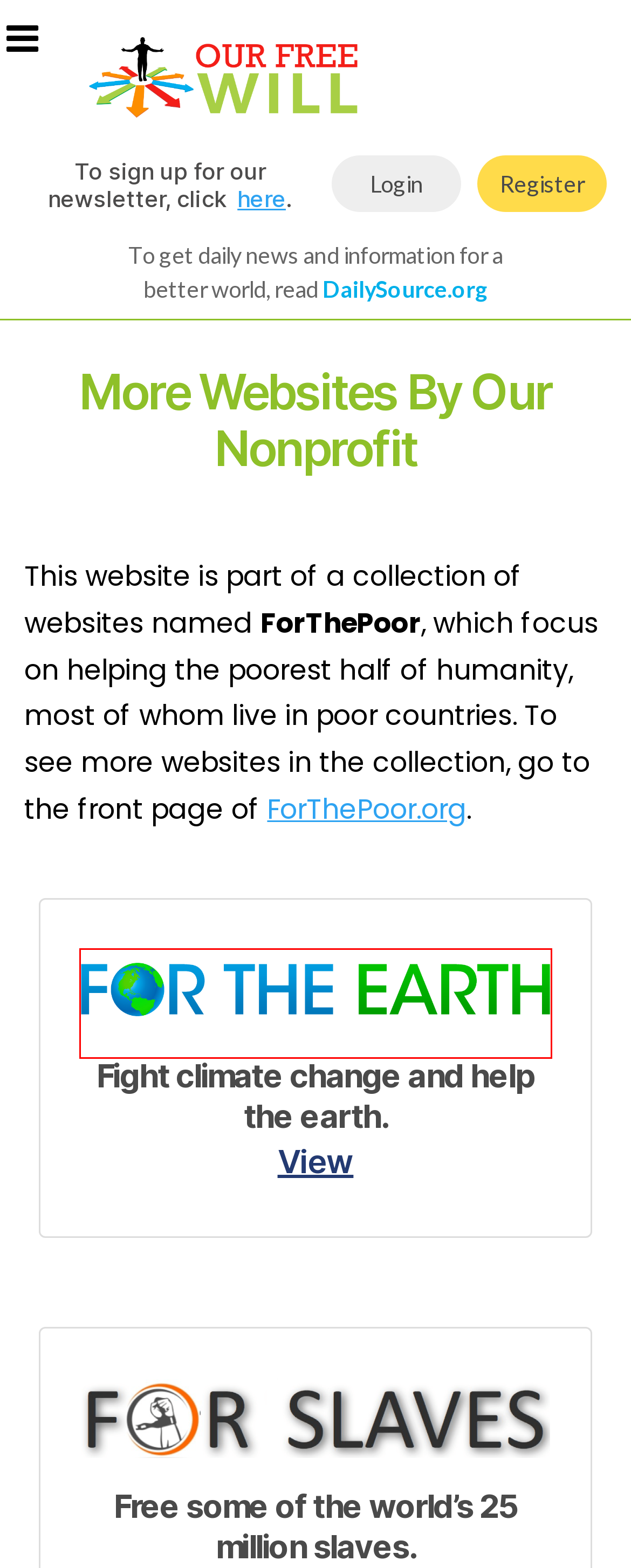You are provided with a screenshot of a webpage highlighting a UI element with a red bounding box. Choose the most suitable webpage description that matches the new page after clicking the element in the bounding box. Here are the candidates:
A. For the Earth |
B. About Us – New MaximumGood website
C. The Daily Source: Quality News from Around the Internet
D. For the Poor |
E. For the slaves |
F. Donate – New MaximumGood website
G. Ways to Help – New MaximumGood website
H. | MaximumGood

A